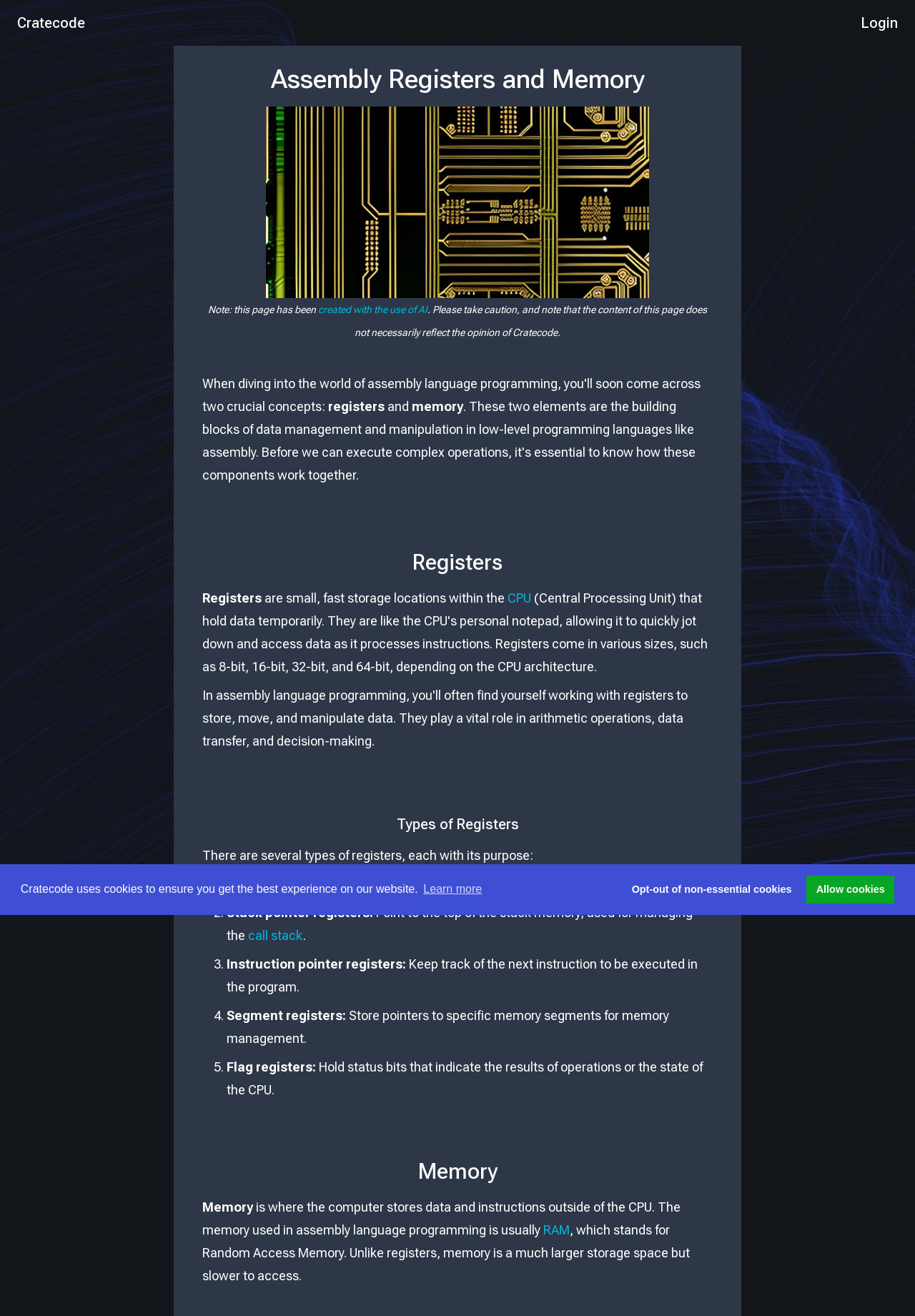Please specify the bounding box coordinates for the clickable region that will help you carry out the instruction: "Click the learn more about cookies button".

[0.46, 0.668, 0.529, 0.684]